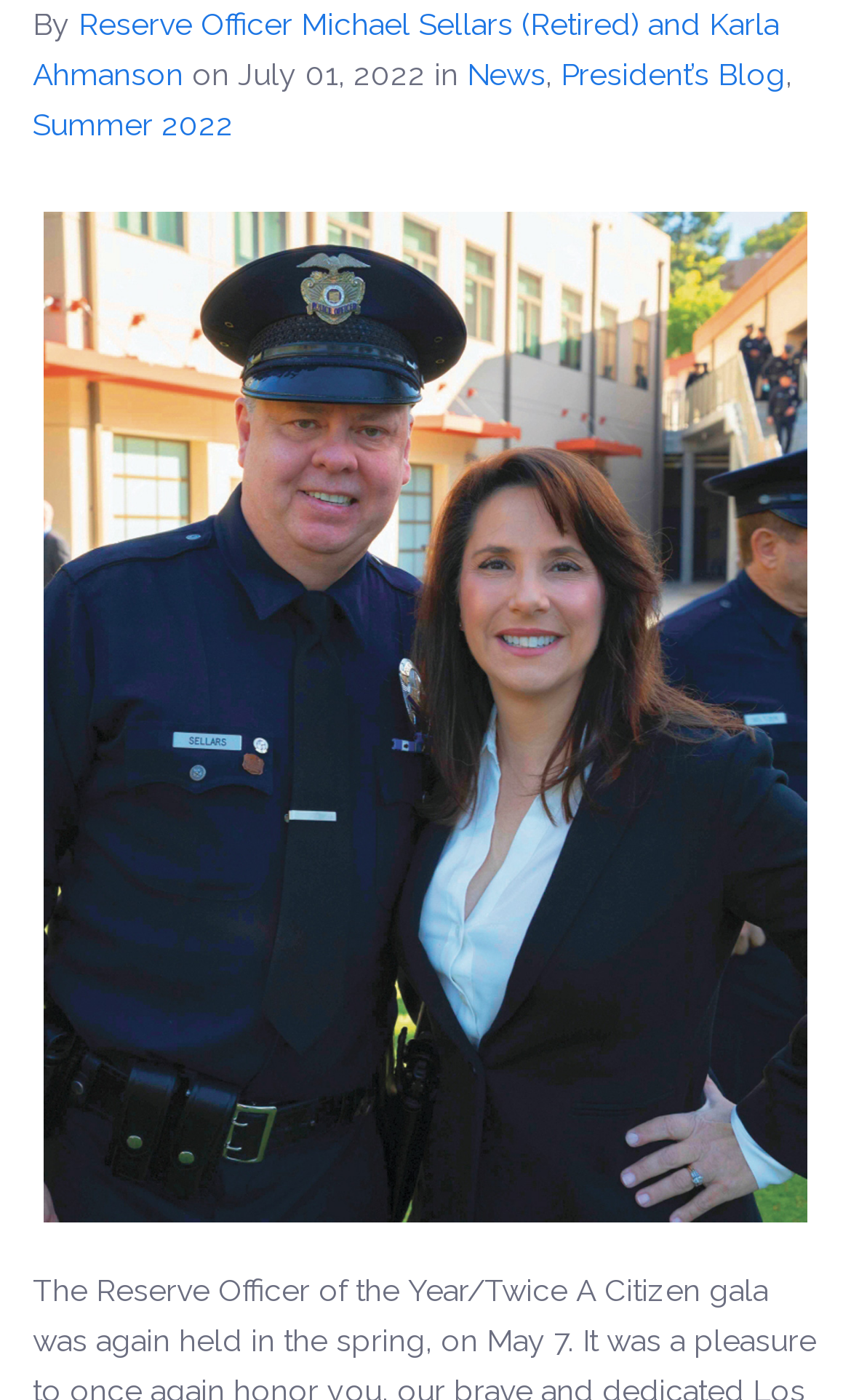Using the description "Contact Us", locate and provide the bounding box of the UI element.

[0.0, 0.092, 0.497, 0.161]